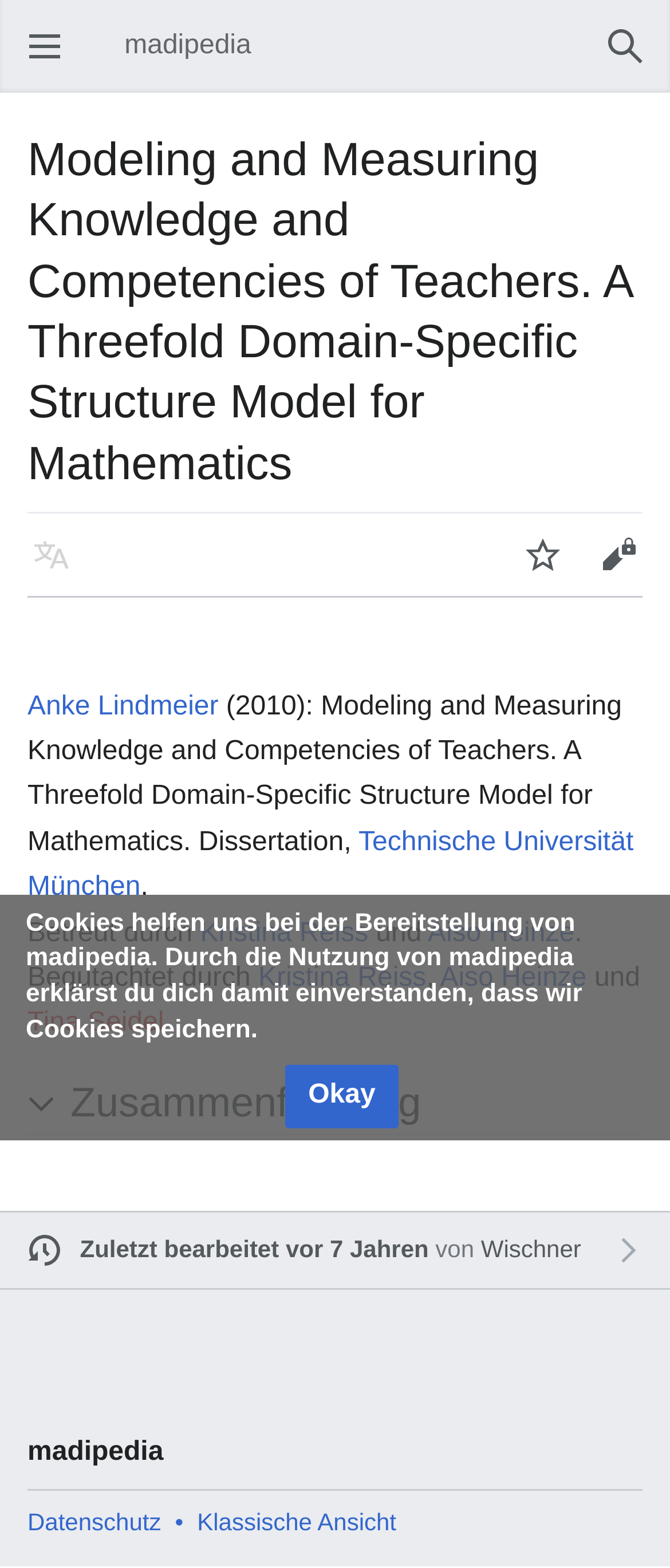Provide your answer in one word or a succinct phrase for the question: 
How many links are there in the content info section?

3